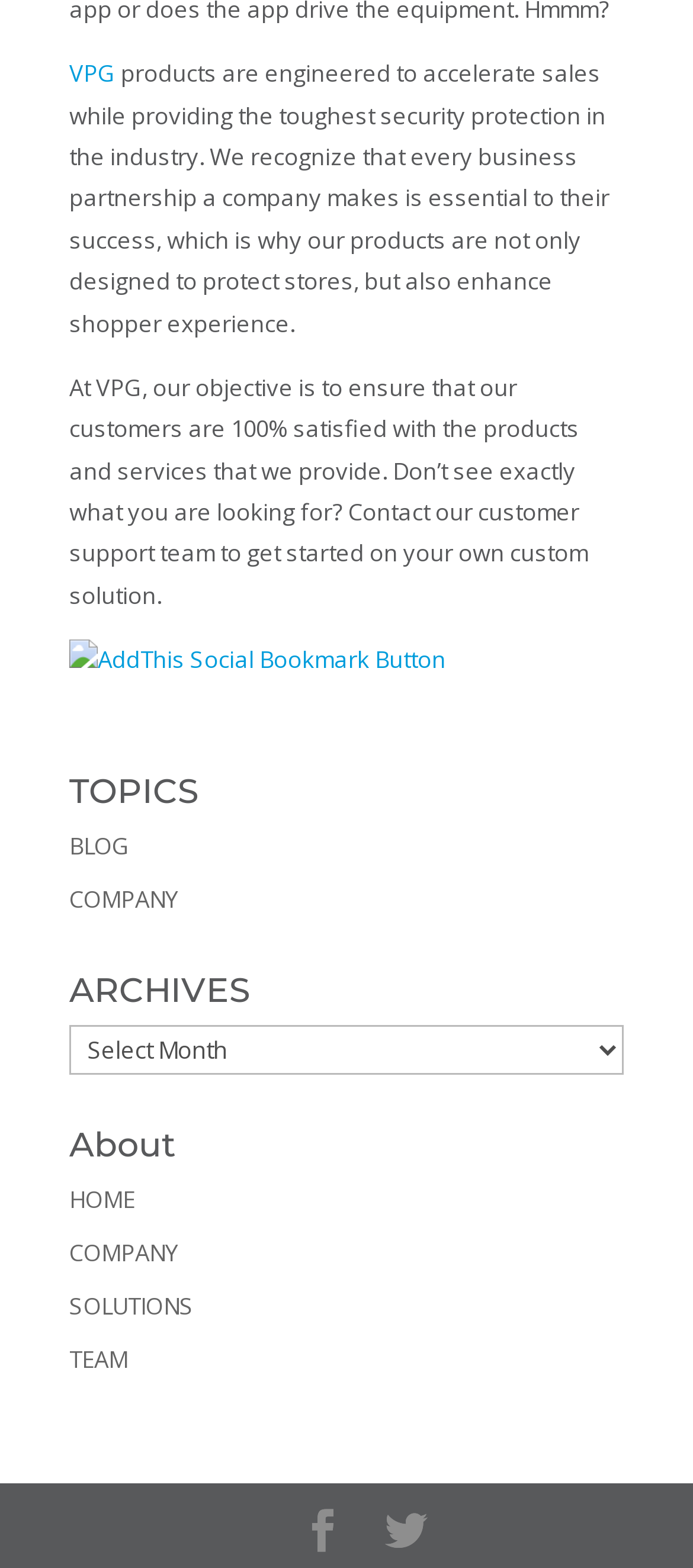Please find the bounding box coordinates of the element that must be clicked to perform the given instruction: "Visit BLOG page". The coordinates should be four float numbers from 0 to 1, i.e., [left, top, right, bottom].

[0.1, 0.529, 0.187, 0.549]